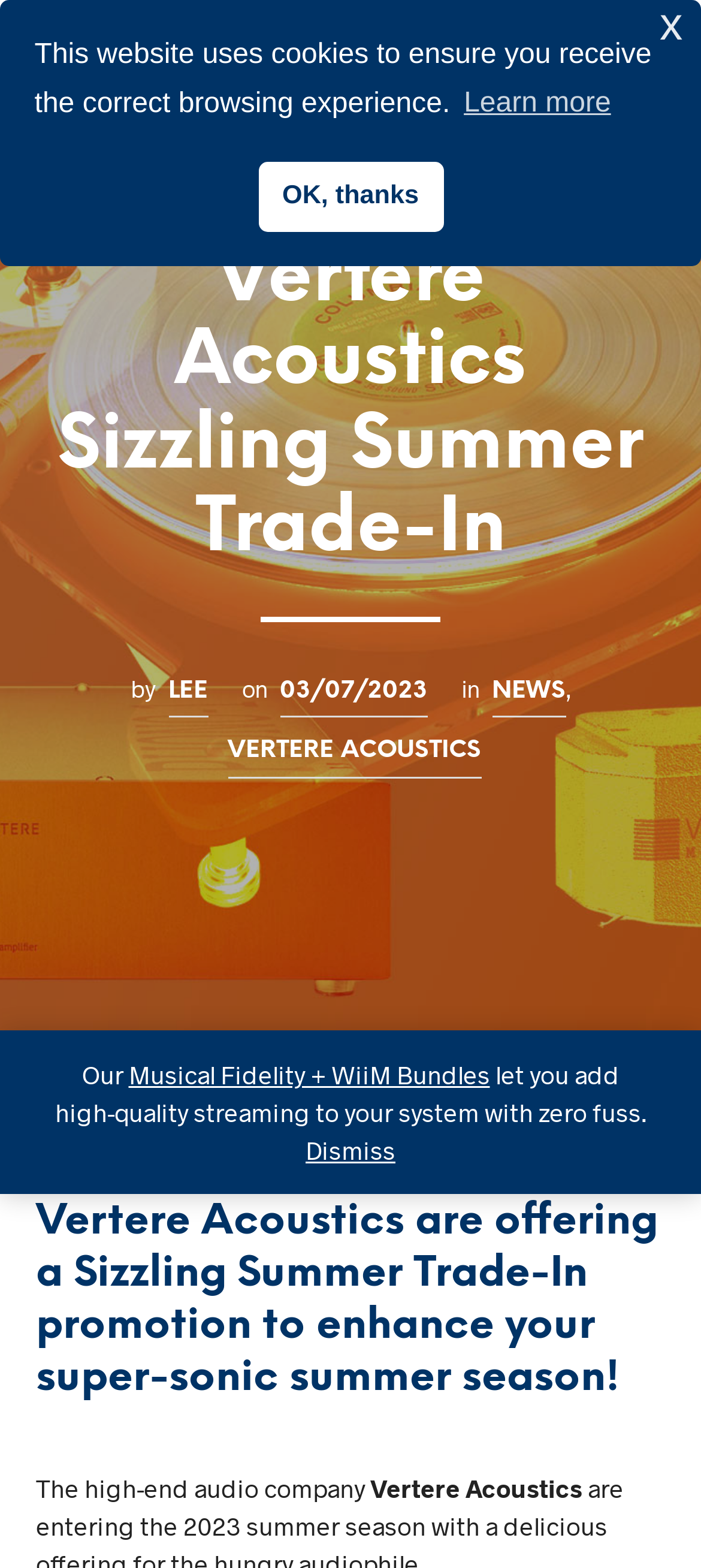From the element description alt="Unilet Sound & Vision", predict the bounding box coordinates of the UI element. The coordinates must be specified in the format (top-left x, top-left y, bottom-right x, bottom-right y) and should be within the 0 to 1 range.

[0.051, 0.019, 0.136, 0.038]